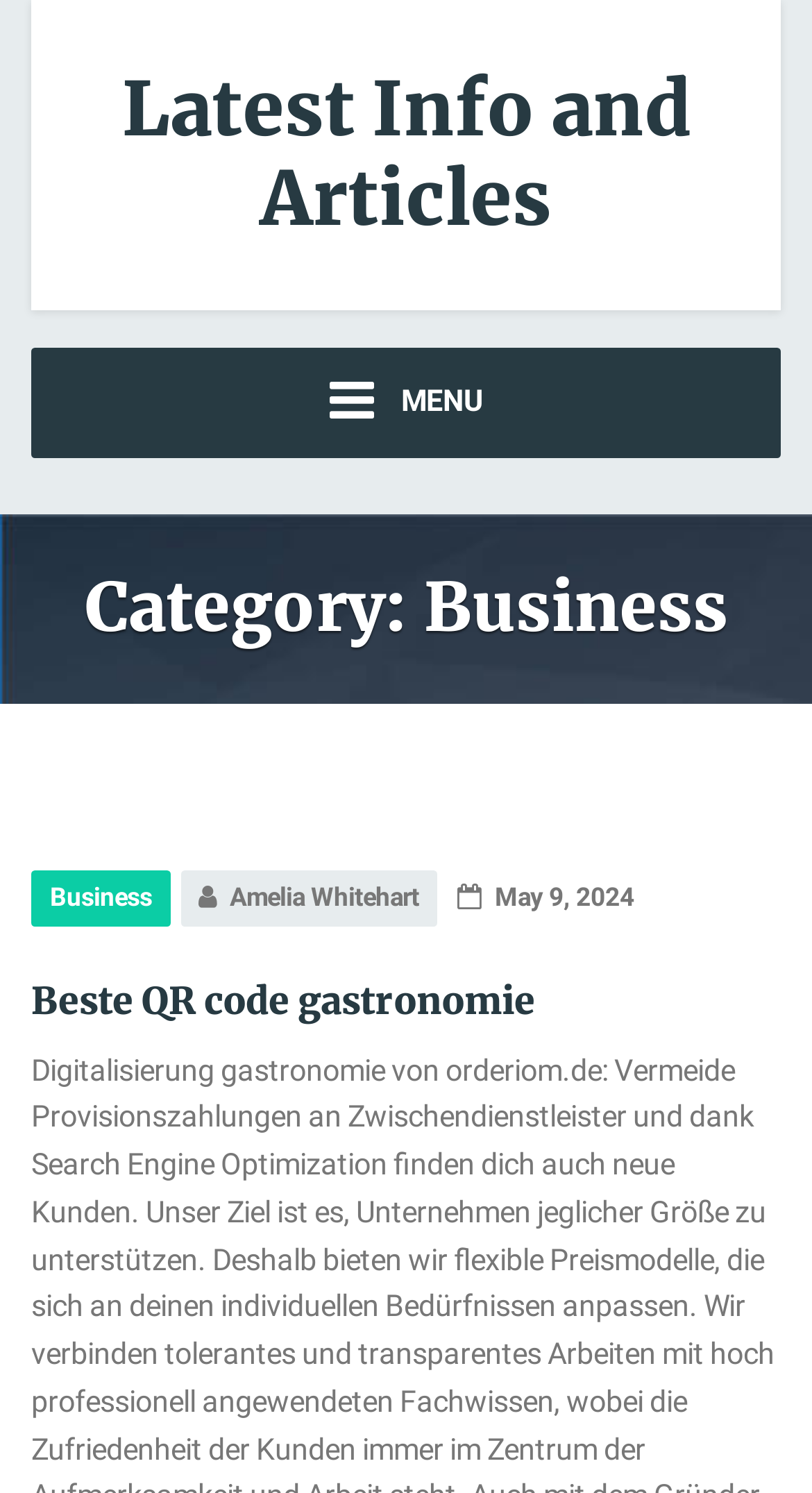Find the coordinates for the bounding box of the element with this description: "Business".

[0.038, 0.583, 0.21, 0.62]